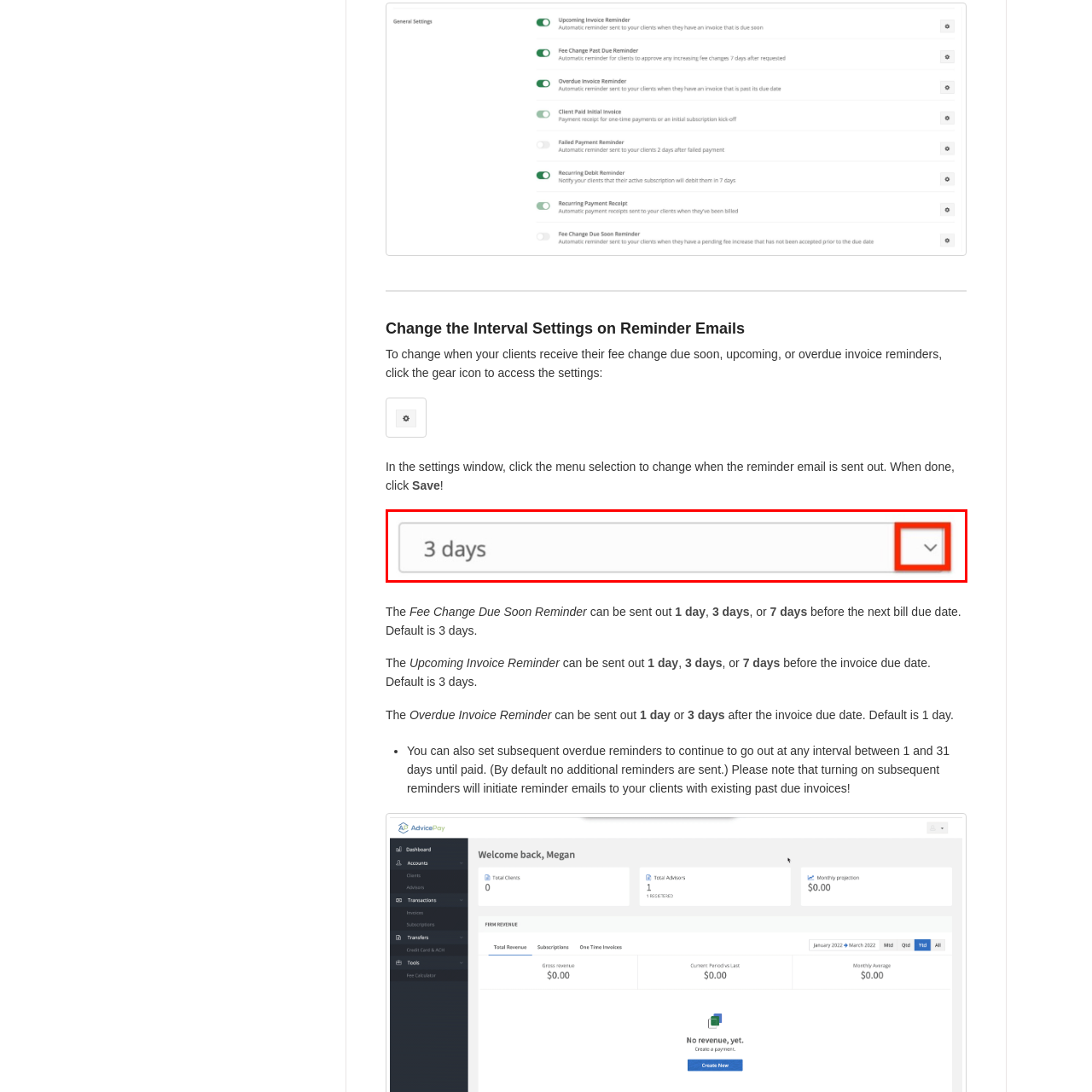Please review the portion of the image contained within the red boundary and provide a detailed answer to the subsequent question, referencing the image: What is the purpose of the downward-facing arrow?

The downward-facing arrow on the right side of the selection box suggests that users can click on it to expand the options and reveal more choices for configuring reminder email intervals.